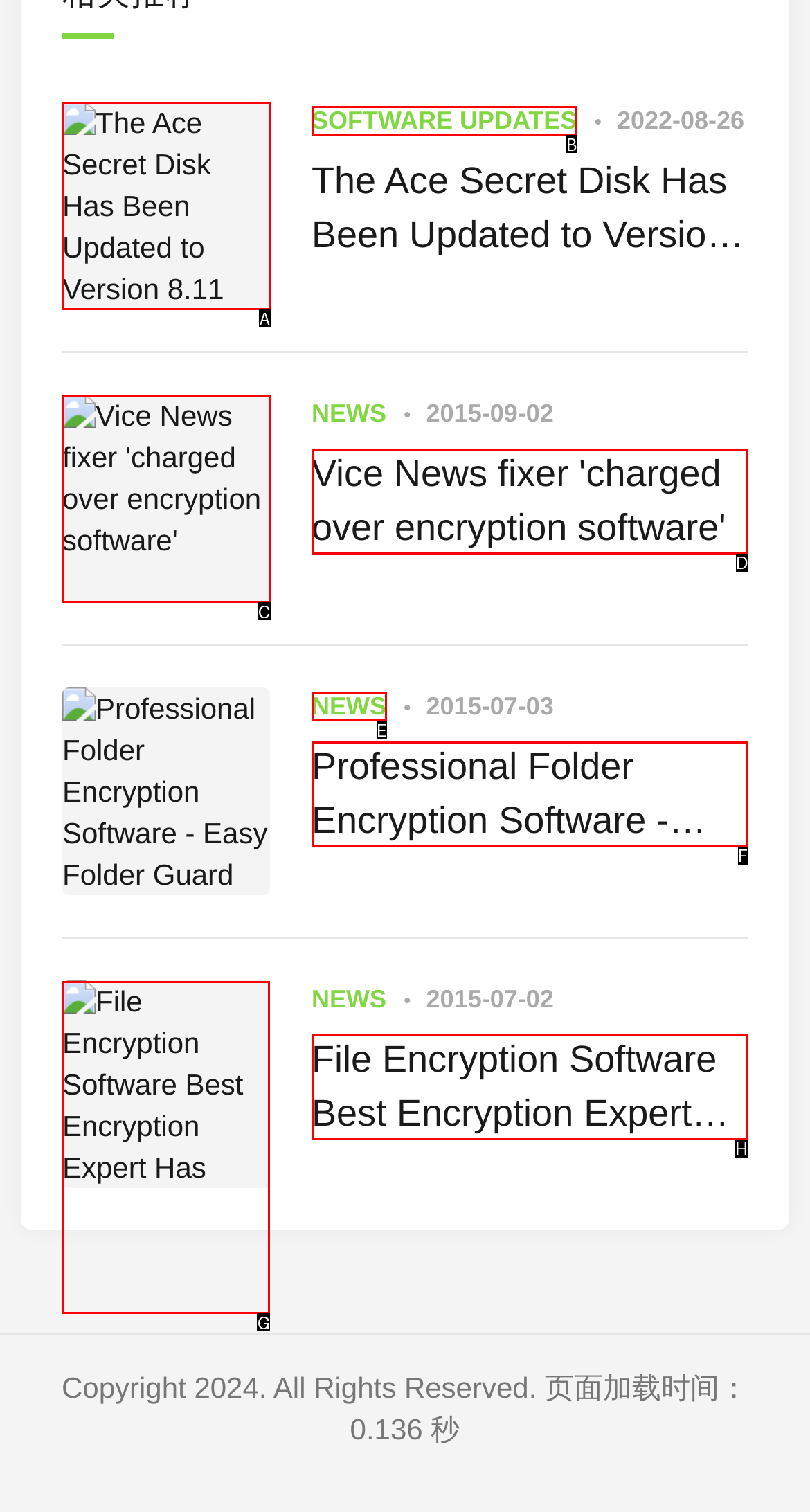From the given options, choose the one to complete the task: Read about the update of File Encryption Software Best Encryption Expert
Indicate the letter of the correct option.

G